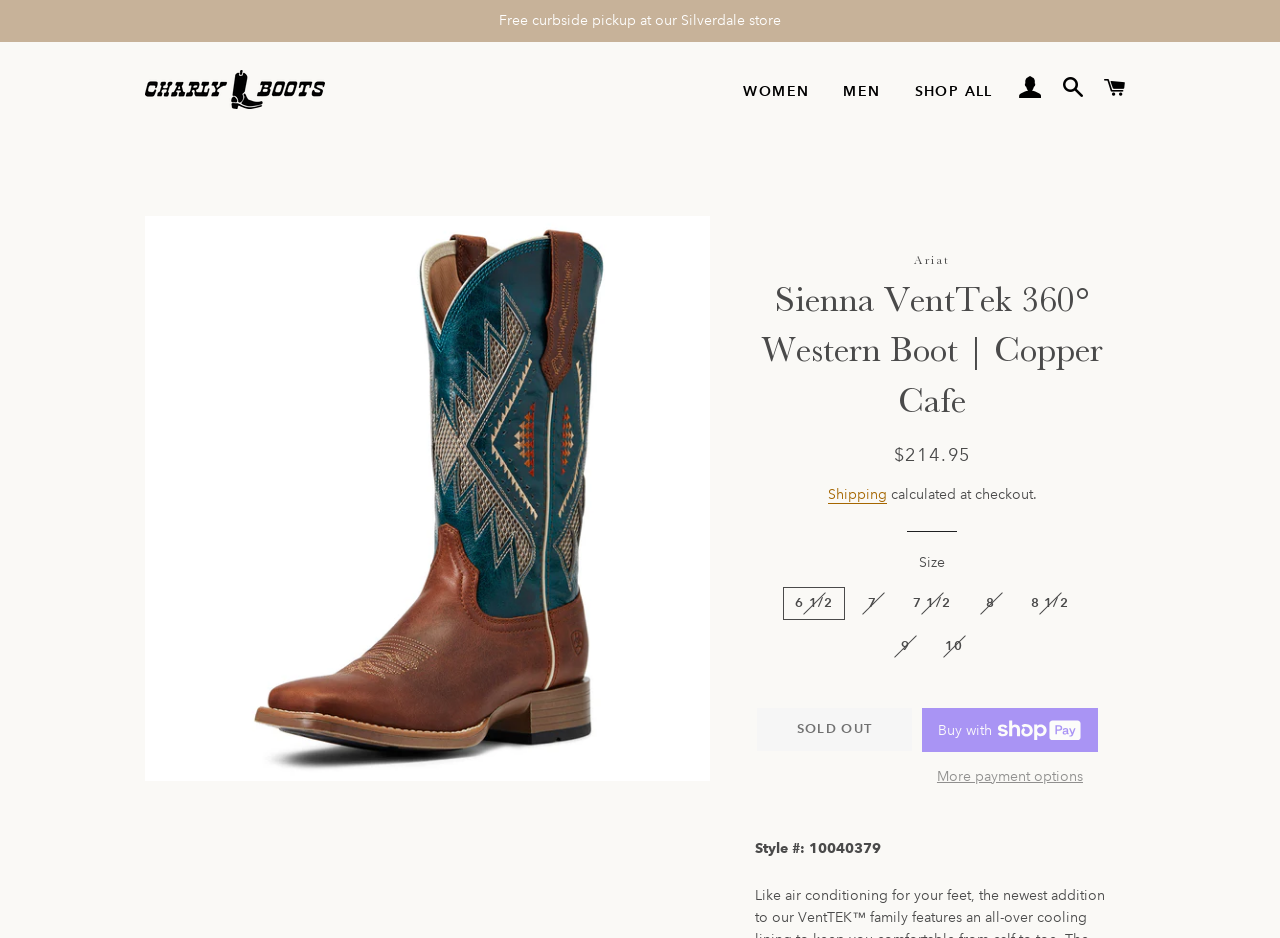Please locate the clickable area by providing the bounding box coordinates to follow this instruction: "Click on the CART link".

[0.857, 0.061, 0.887, 0.129]